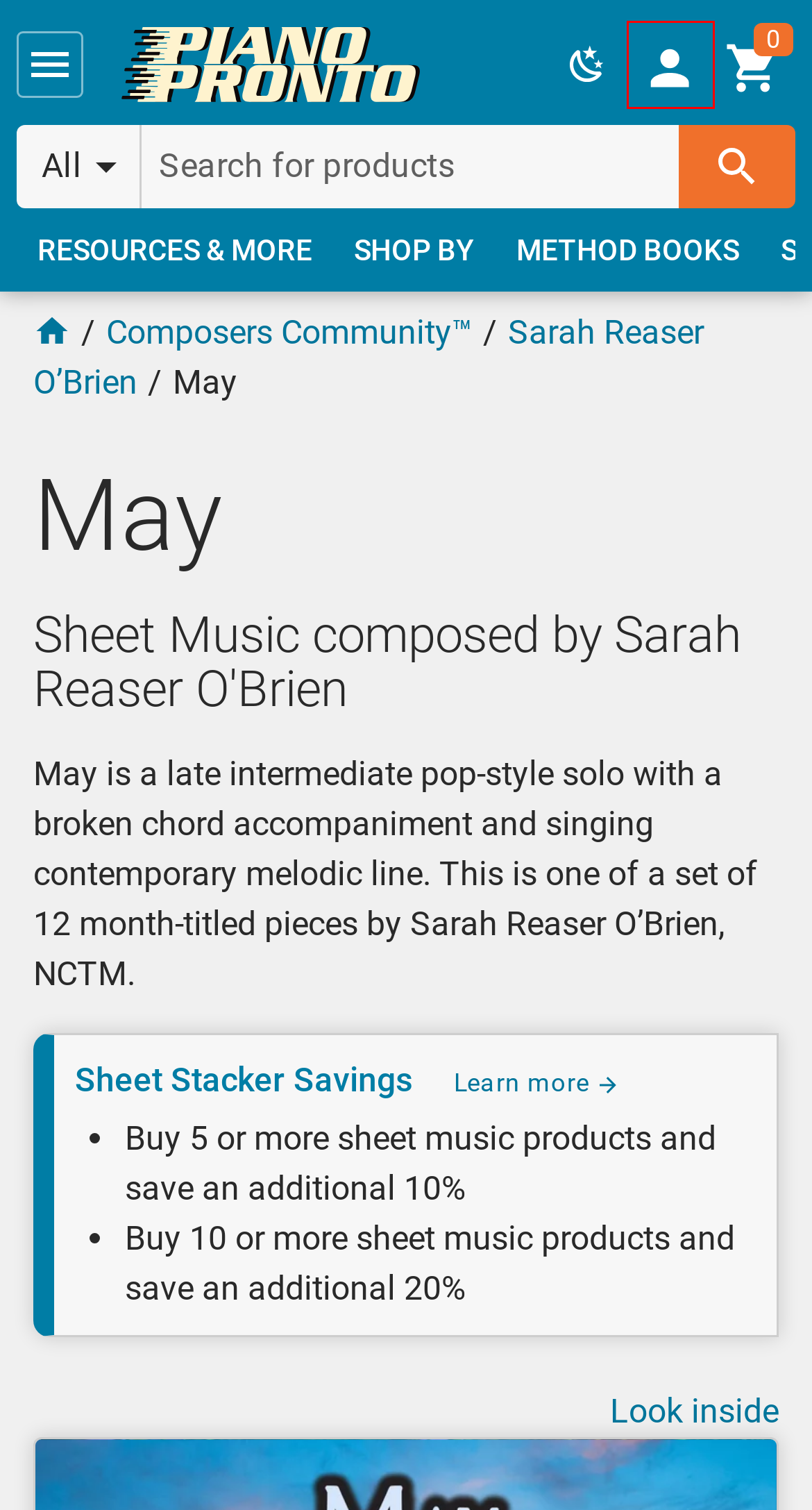Review the screenshot of a webpage that includes a red bounding box. Choose the webpage description that best matches the new webpage displayed after clicking the element within the bounding box. Here are the candidates:
A. Login | Piano Pronto Publishing
B. Vanished | Piano Pronto Publishing
C. Mama’s Song | Piano Pronto Publishing
D. Brand New Day | Piano Pronto Publishing
E. The Reawakening | Piano Pronto Publishing
F. Triumphant | Piano Pronto Publishing
G. Hold On | Piano Pronto Publishing
H. Fading Into Twilight | Piano Pronto Publishing

A